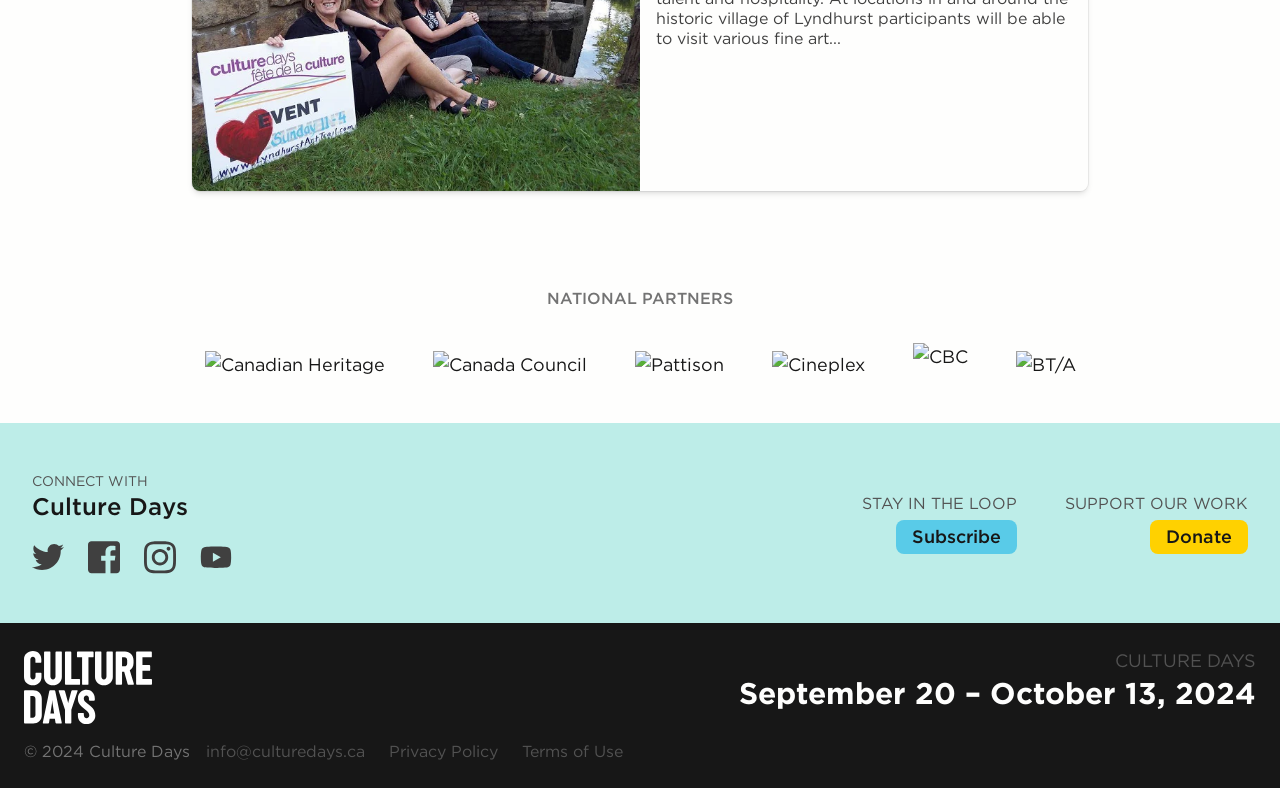Locate the bounding box coordinates of the element I should click to achieve the following instruction: "Click on the Canadian Heritage link".

[0.16, 0.435, 0.3, 0.496]